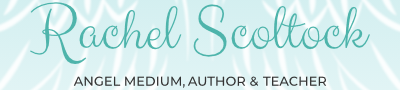Look at the image and answer the question in detail:
What is the tone of the background?

The background of the banner is adorned with soft, calming colors and subtle patterns that evoke a sense of tranquility, aligning well with Rachel Scoltock's spiritual and holistic practice.